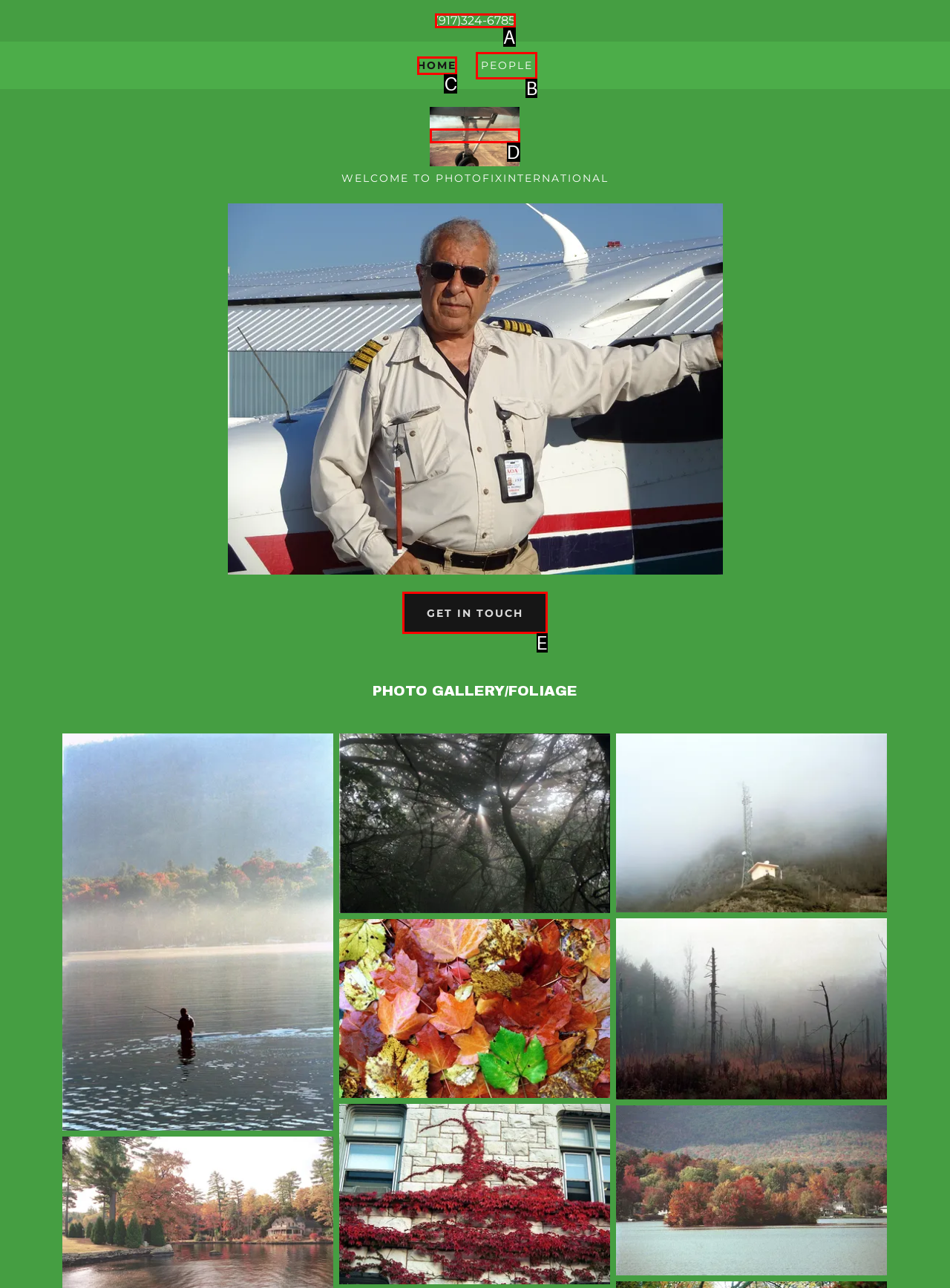Find the option that fits the given description: (917)324-6785
Answer with the letter representing the correct choice directly.

A